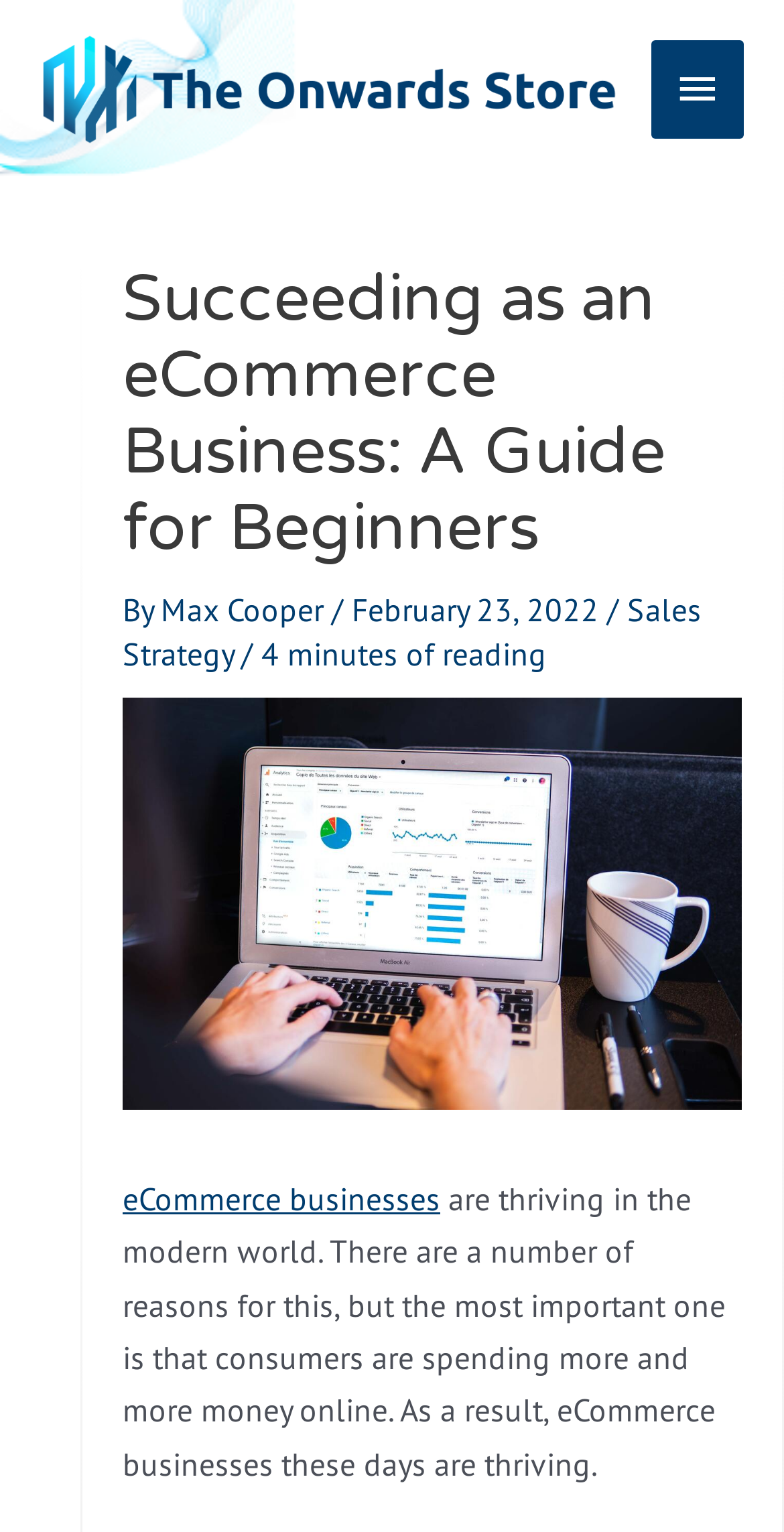Provide your answer to the question using just one word or phrase: What is the logo of the website?

theonwardstore.com logo